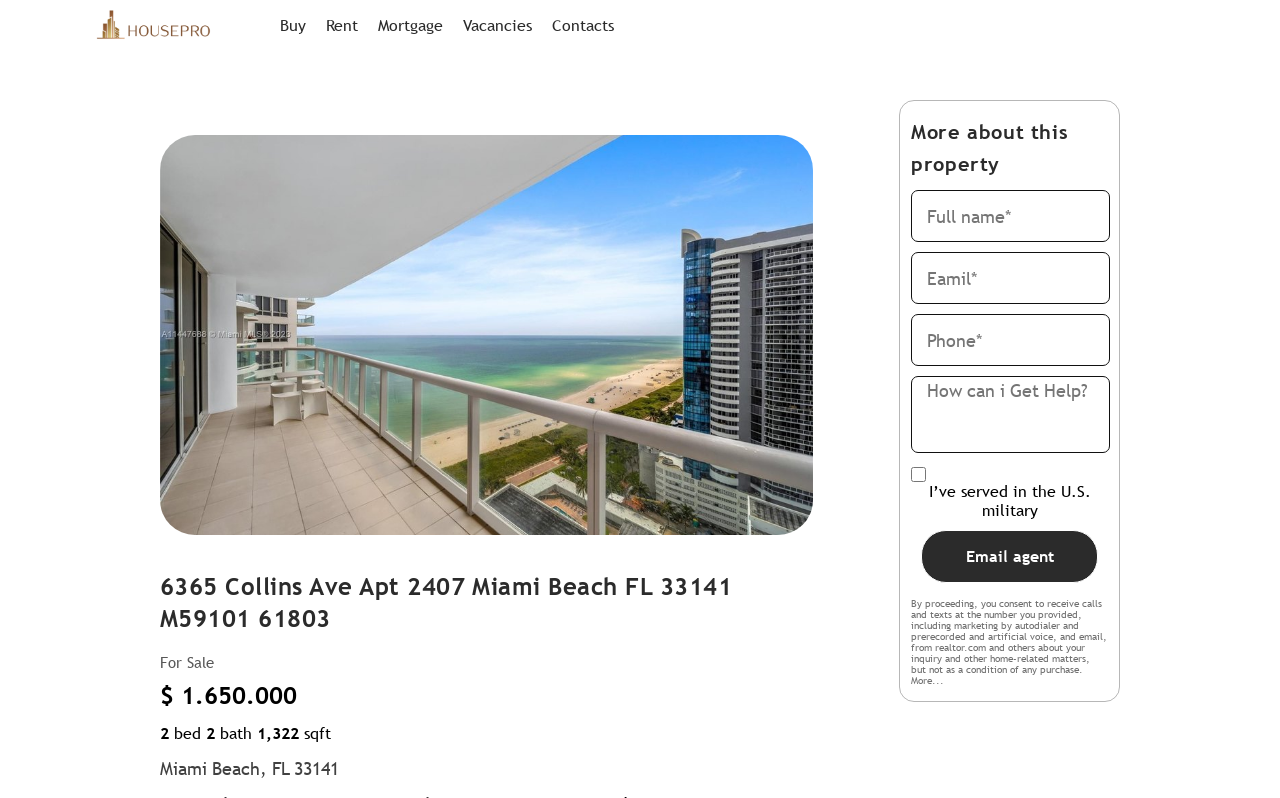What is the location of the property?
Answer the question with a detailed and thorough explanation.

I found a StaticText element with the text 'Miami Beach, FL 33141' located at [0.125, 0.95, 0.265, 0.976]. This element is likely to be the location of the property since it is a address in a specific format.